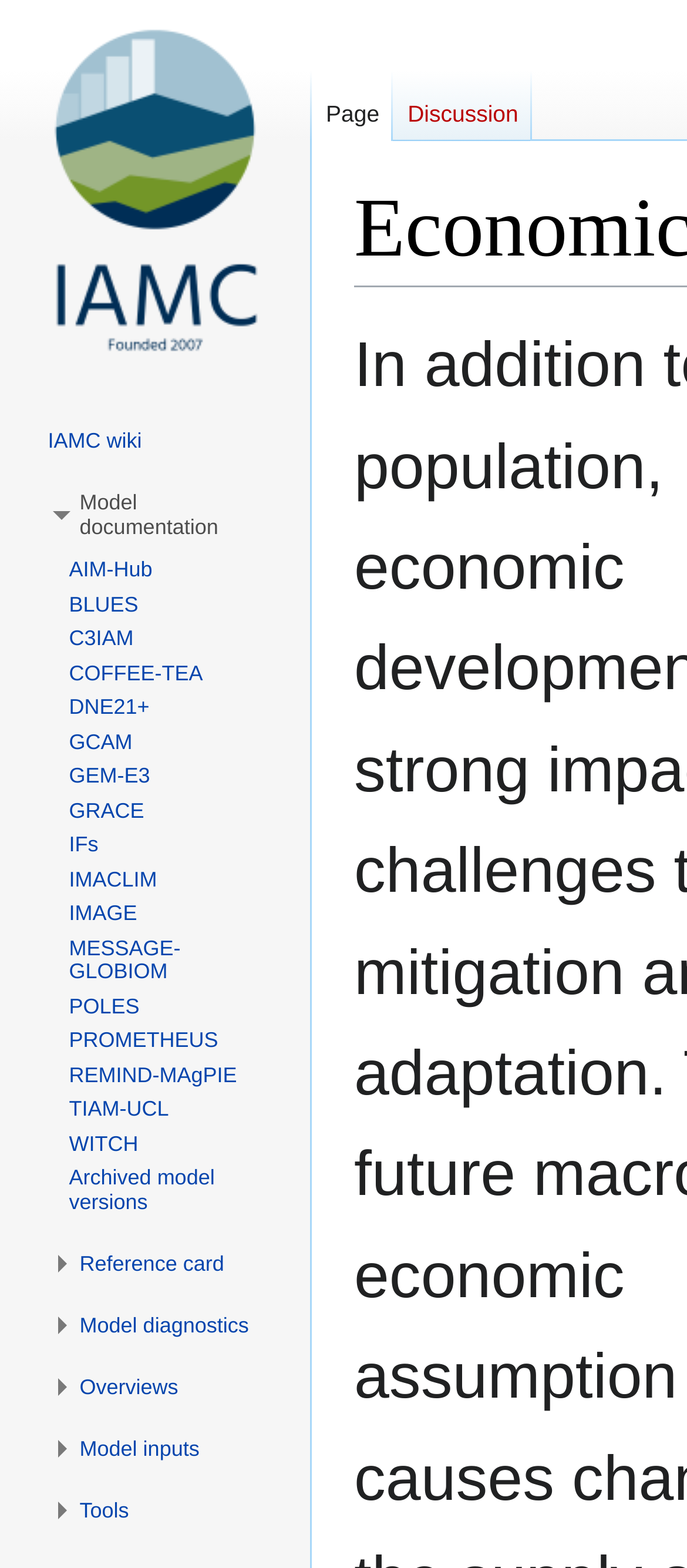How many links are under 'Model documentation'?
Use the image to answer the question with a single word or phrase.

24